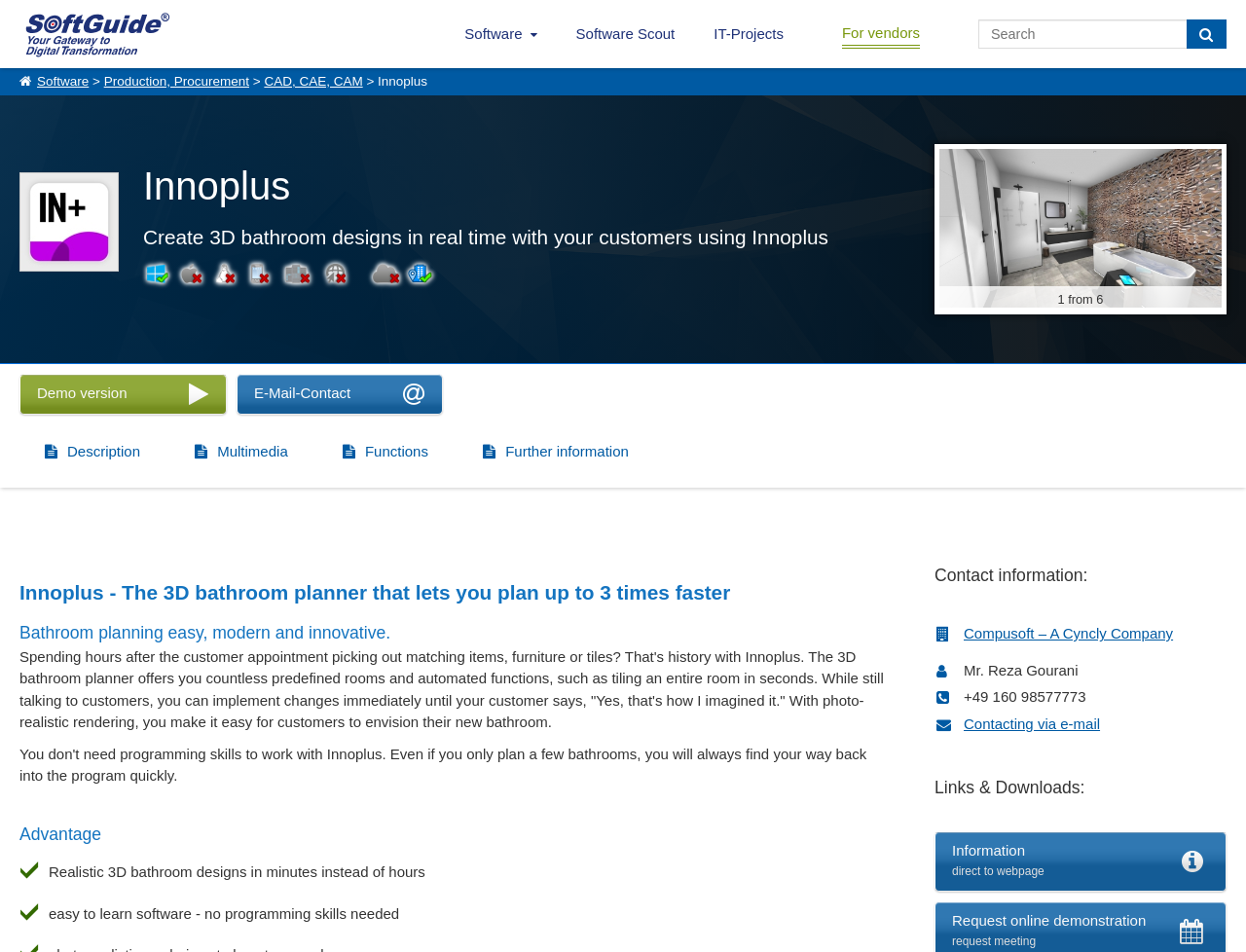Please provide a one-word or short phrase answer to the question:
What is the contact information of the person listed?

Mr. Reza Gourani